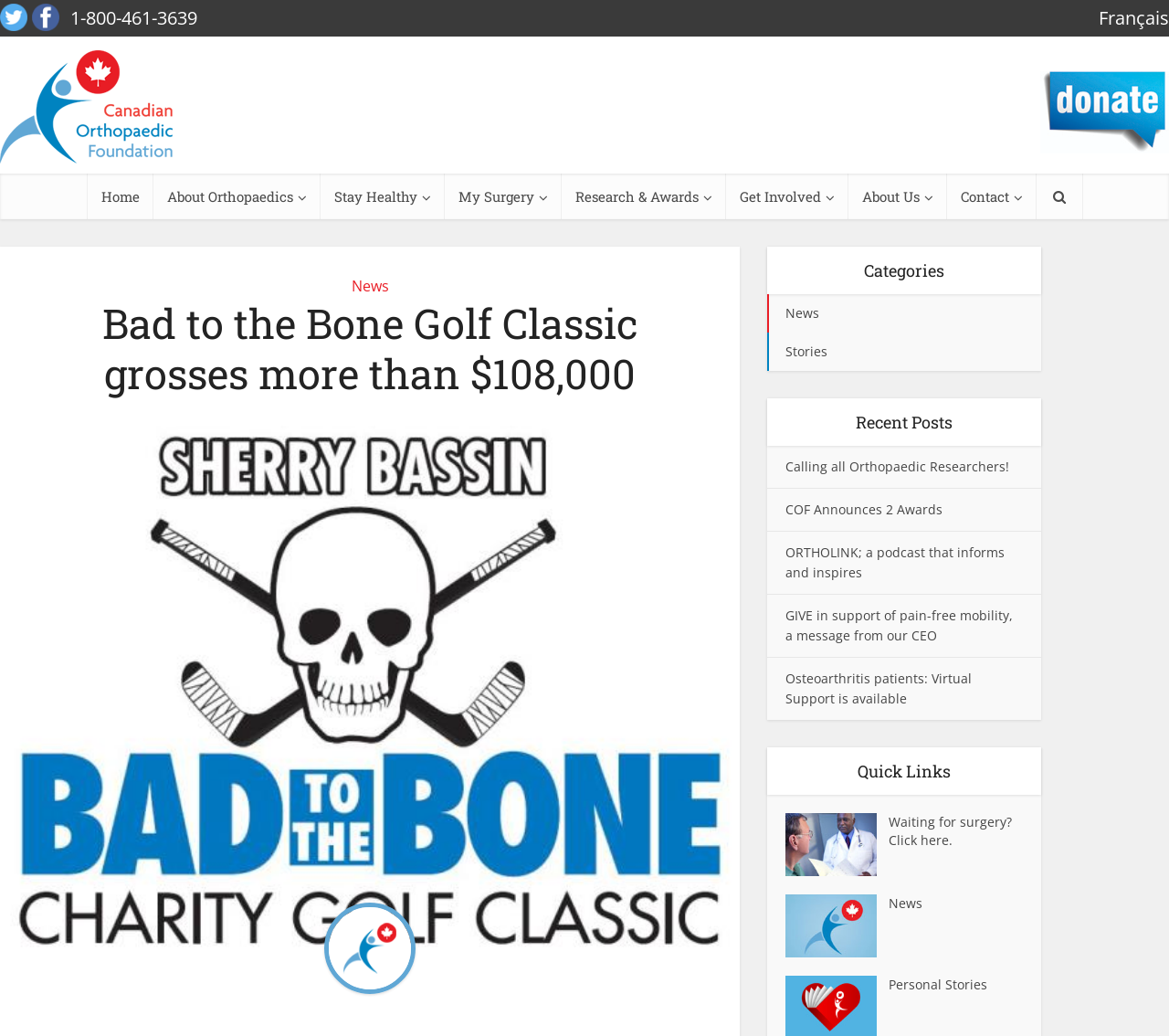What is the phone number on the top right?
Carefully analyze the image and provide a detailed answer to the question.

I found the phone number by looking at the top right section of the webpage, where I saw a static text element with the phone number '1-800-461-3639'.